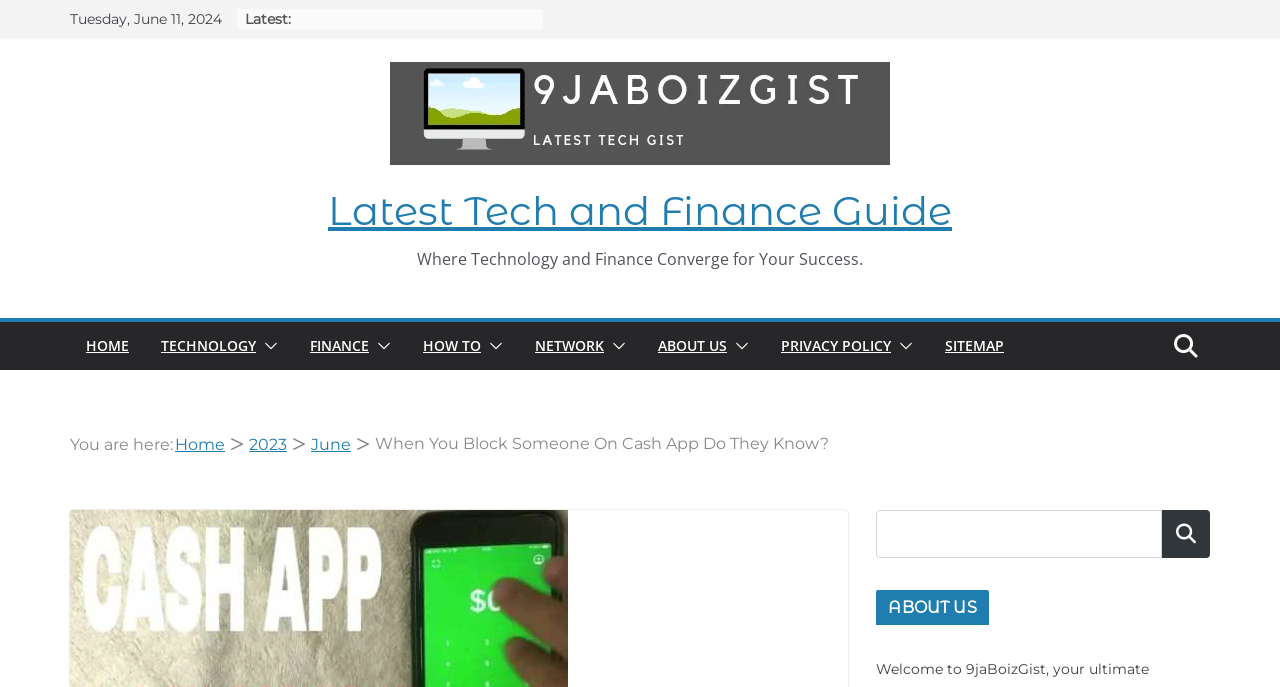Please locate and retrieve the main header text of the webpage.

When You Block Someone On Cash App Do They Know?